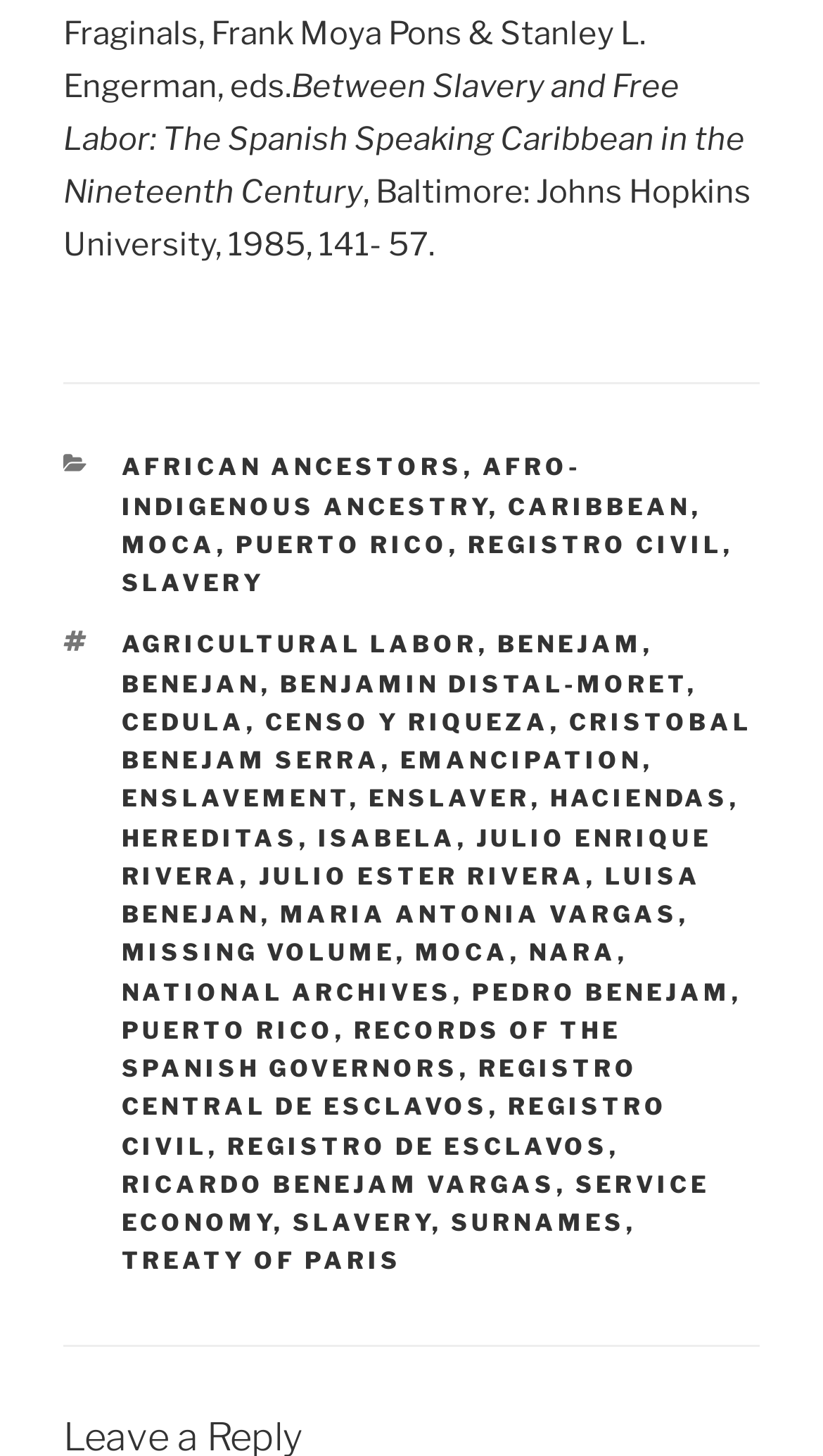How many categories are listed?
Please provide a single word or phrase answer based on the image.

1